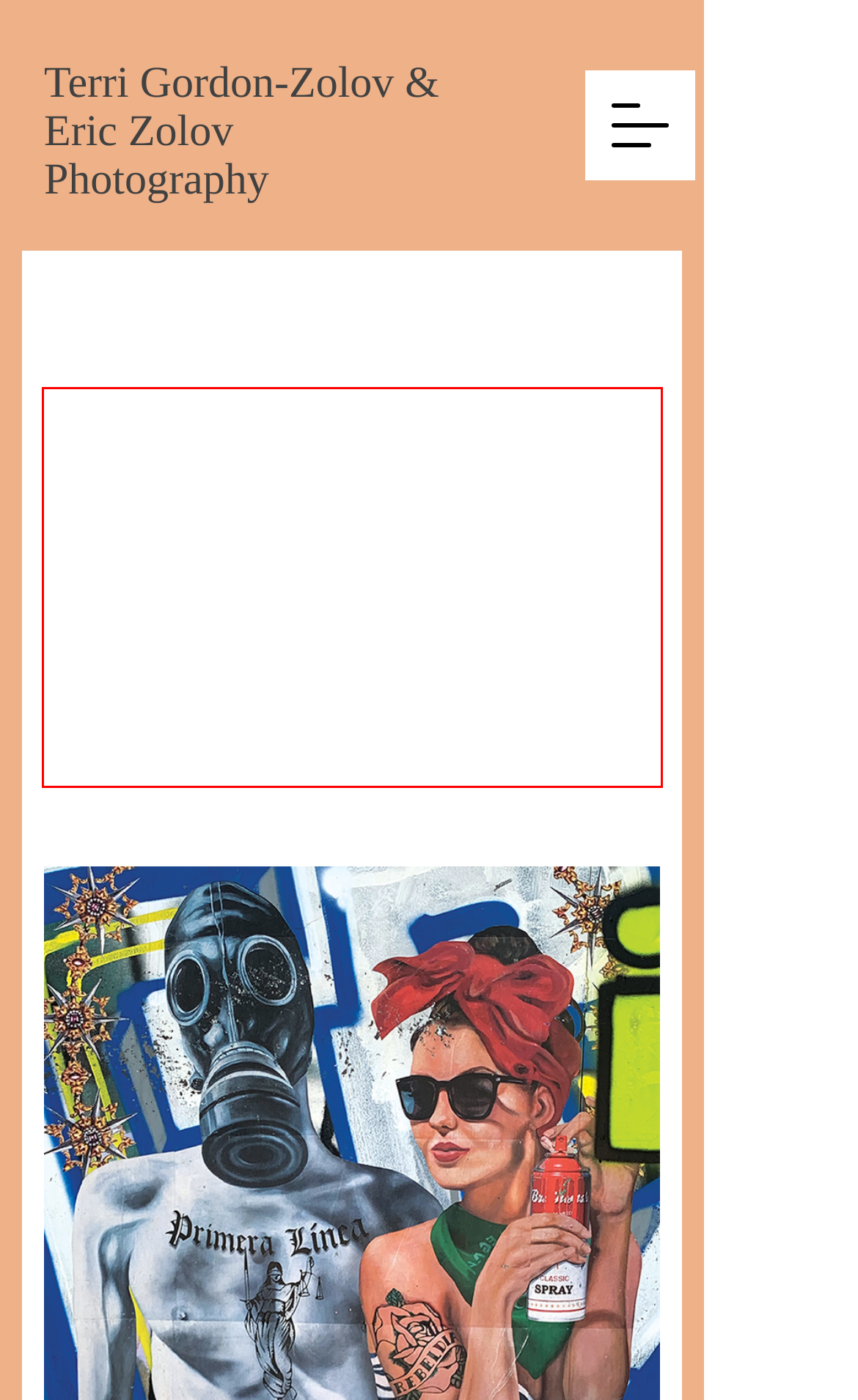Identify the text within the red bounding box on the webpage screenshot and generate the extracted text content.

Artistic methods influenced by a Pop Art sensibility infused a sense of irreverence and humor into the protest graphics. In particular, the pop-inflected works of three visual artists, Paloma Rodríguez, Caiozzama and Fab Ciraolo, took on iconic status. Their works drew on popular cultural references from comic books and cinema, as well as important figures from Chilean history. Using a technique called “paste-up,” these artists rendered trenchant critiques of the state through tongue-in-cheek humor, irony, and post-modern signifying chains.